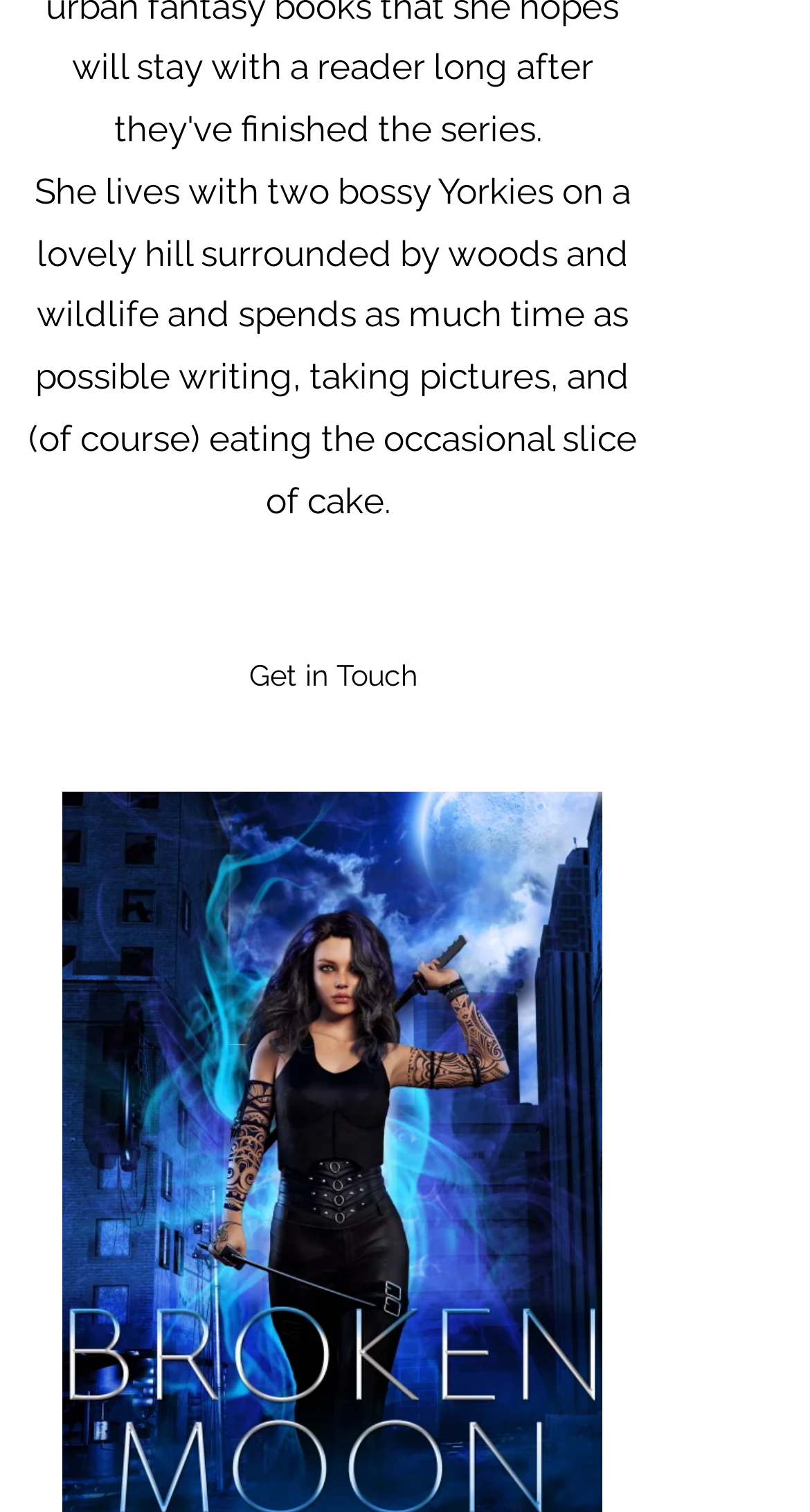Provide the bounding box coordinates for the UI element described in this sentence: "About US". The coordinates should be four float values between 0 and 1, i.e., [left, top, right, bottom].

None